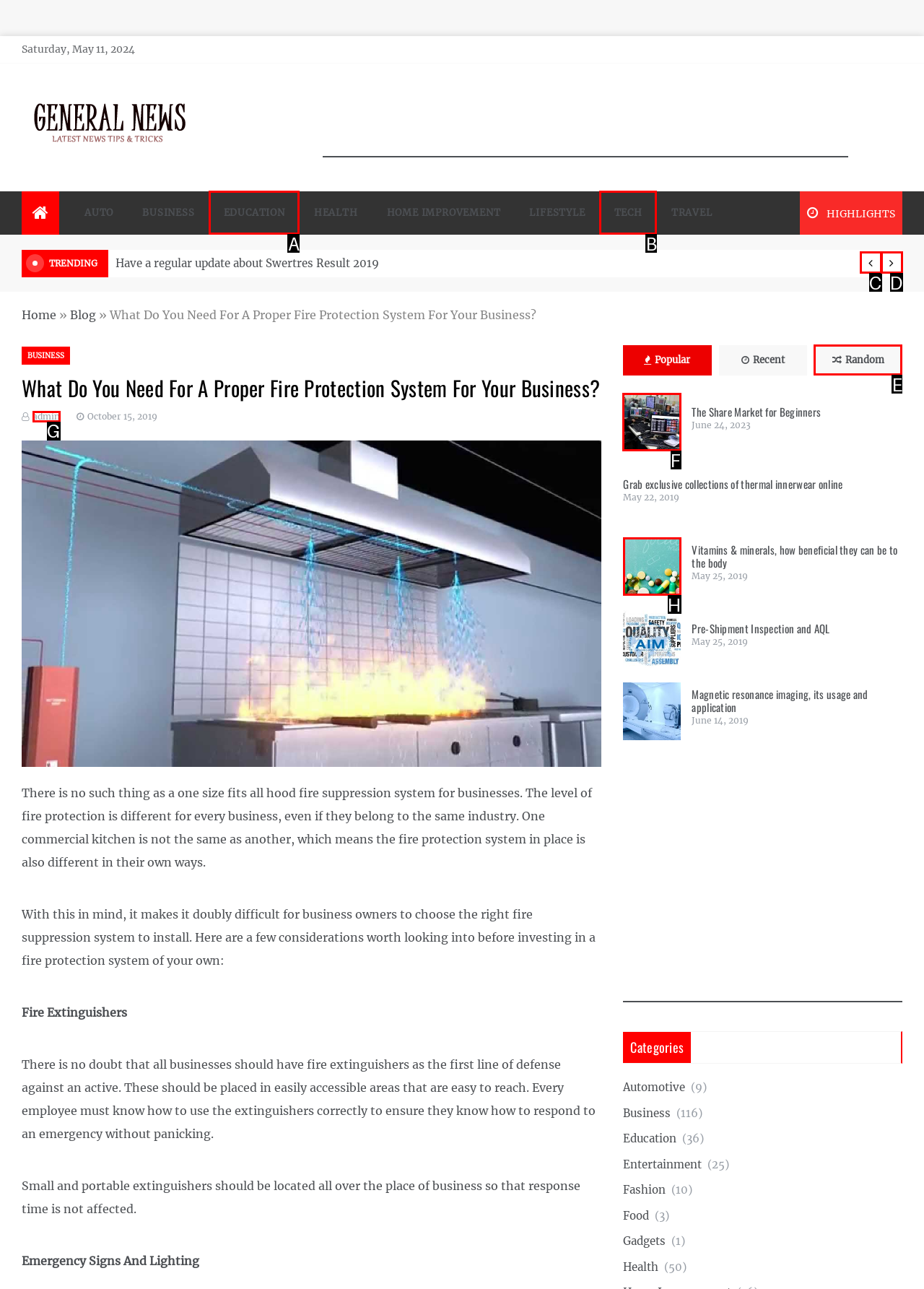Which option should be clicked to execute the following task: Click on the 'Share Market India' link? Respond with the letter of the selected option.

F